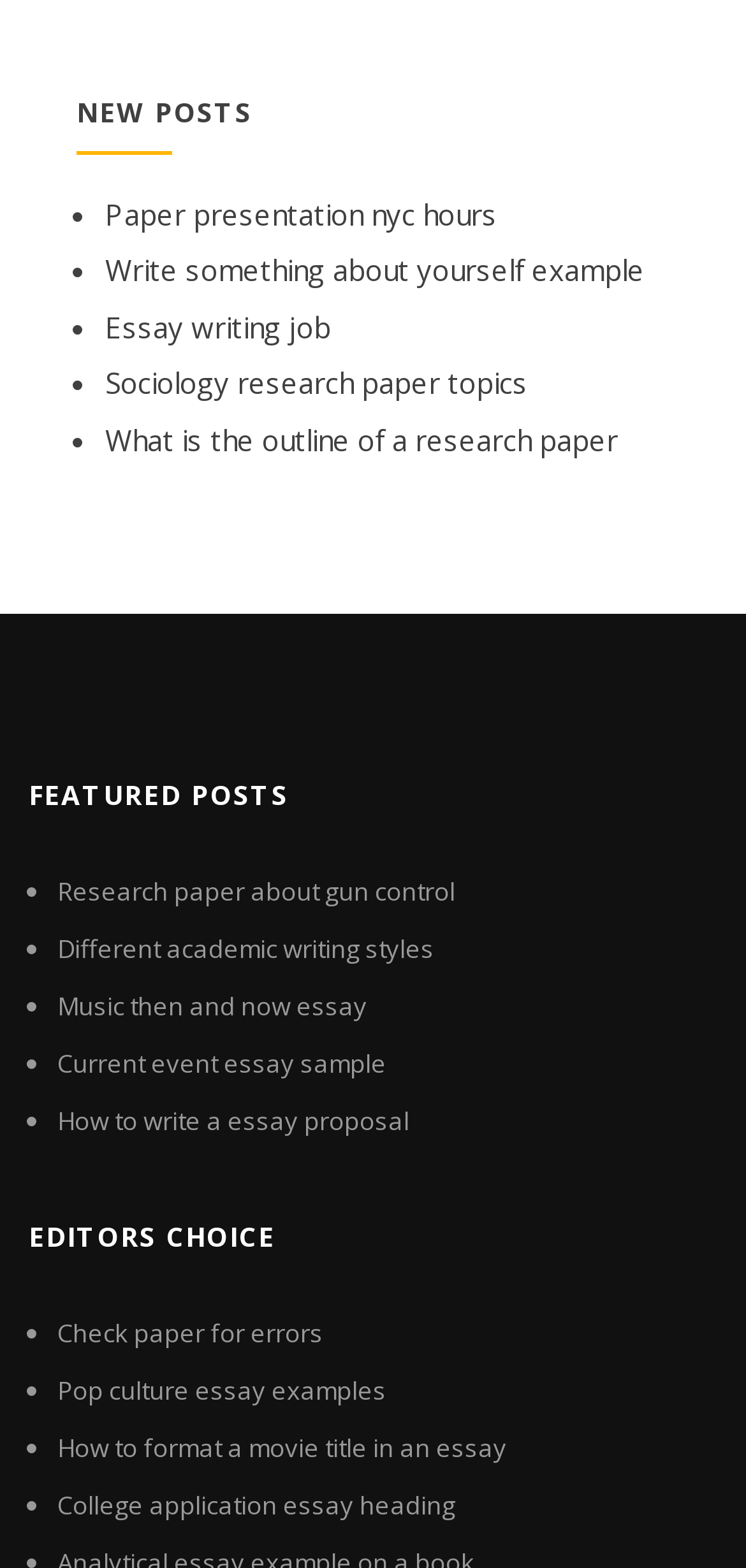Please specify the bounding box coordinates of the region to click in order to perform the following instruction: "Learn about how to write a essay proposal".

[0.077, 0.704, 0.549, 0.726]